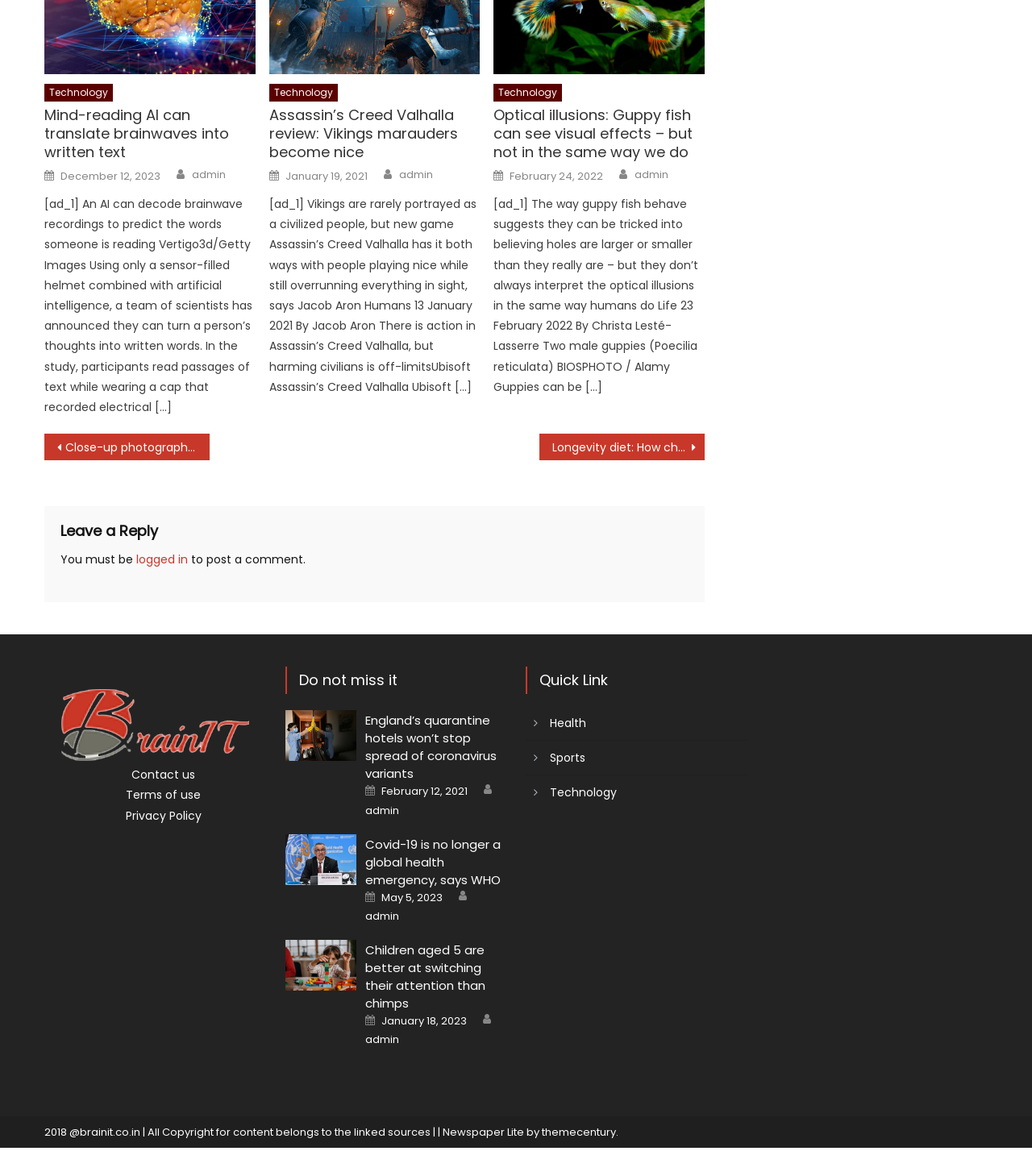Specify the bounding box coordinates of the area to click in order to follow the given instruction: "Read the article 'Mind-reading AI can translate brainwaves into written text'."

[0.043, 0.09, 0.248, 0.138]